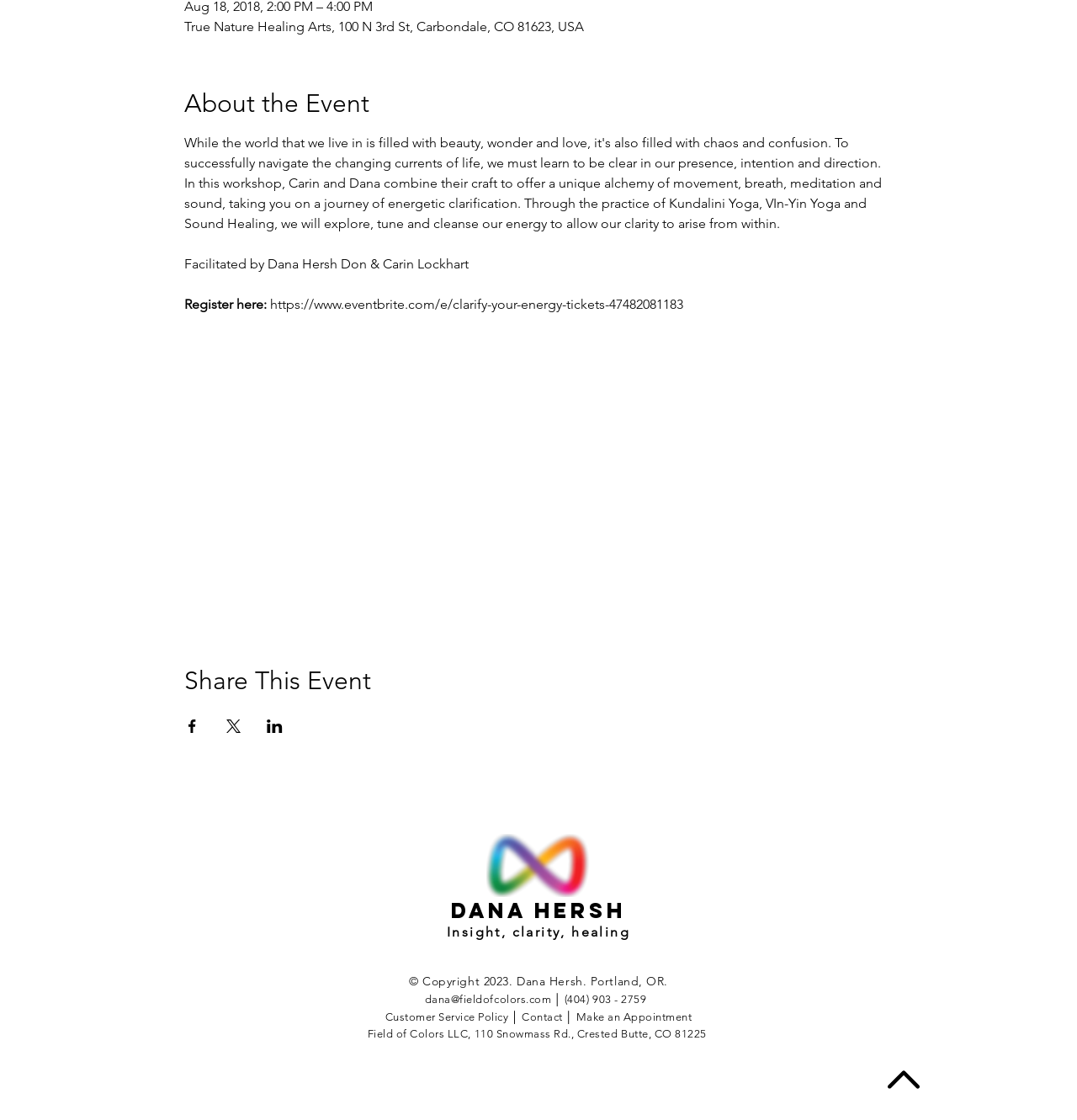Specify the bounding box coordinates of the element's area that should be clicked to execute the given instruction: "Contact Dana Hersh". The coordinates should be four float numbers between 0 and 1, i.e., [left, top, right, bottom].

[0.485, 0.902, 0.523, 0.913]